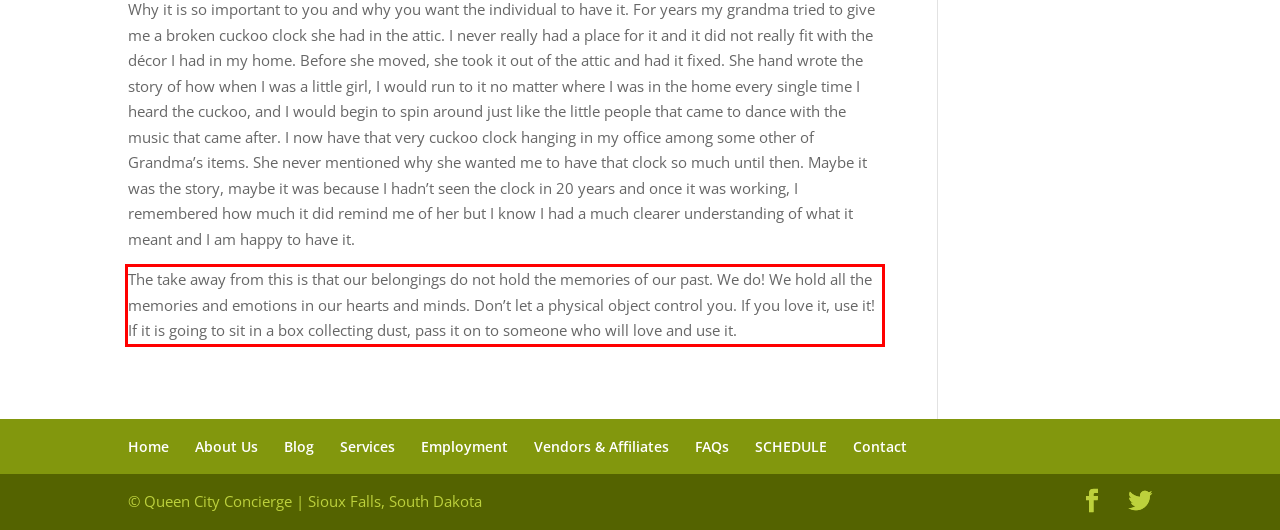Analyze the screenshot of the webpage and extract the text from the UI element that is inside the red bounding box.

The take away from this is that our belongings do not hold the memories of our past. We do! We hold all the memories and emotions in our hearts and minds. Don’t let a physical object control you. If you love it, use it! If it is going to sit in a box collecting dust, pass it on to someone who will love and use it.